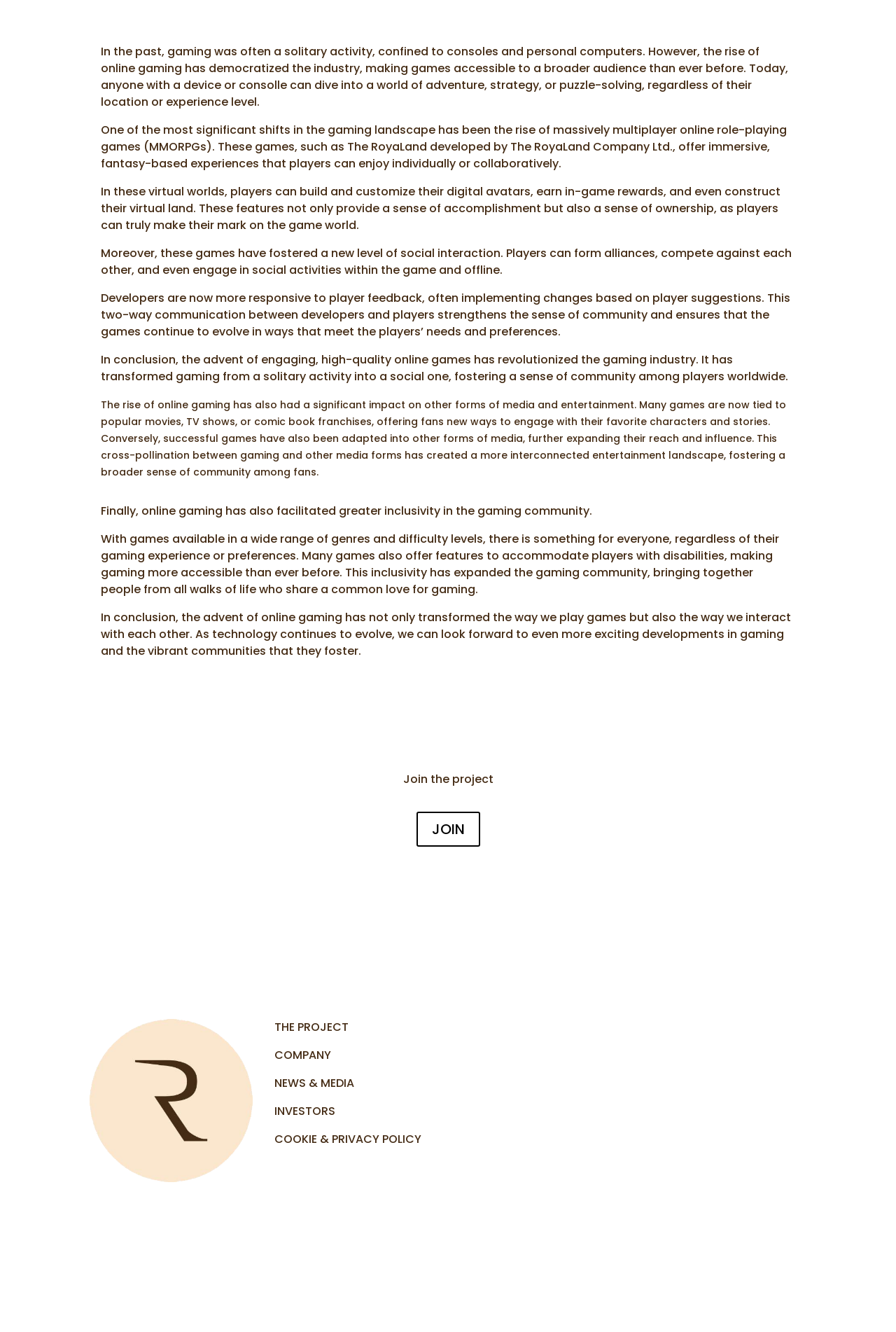From the element description Follow, predict the bounding box coordinates of the UI element. The coordinates must be specified in the format (top-left x, top-left y, bottom-right x, bottom-right y) and should be within the 0 to 1 range.

[0.874, 0.849, 0.899, 0.866]